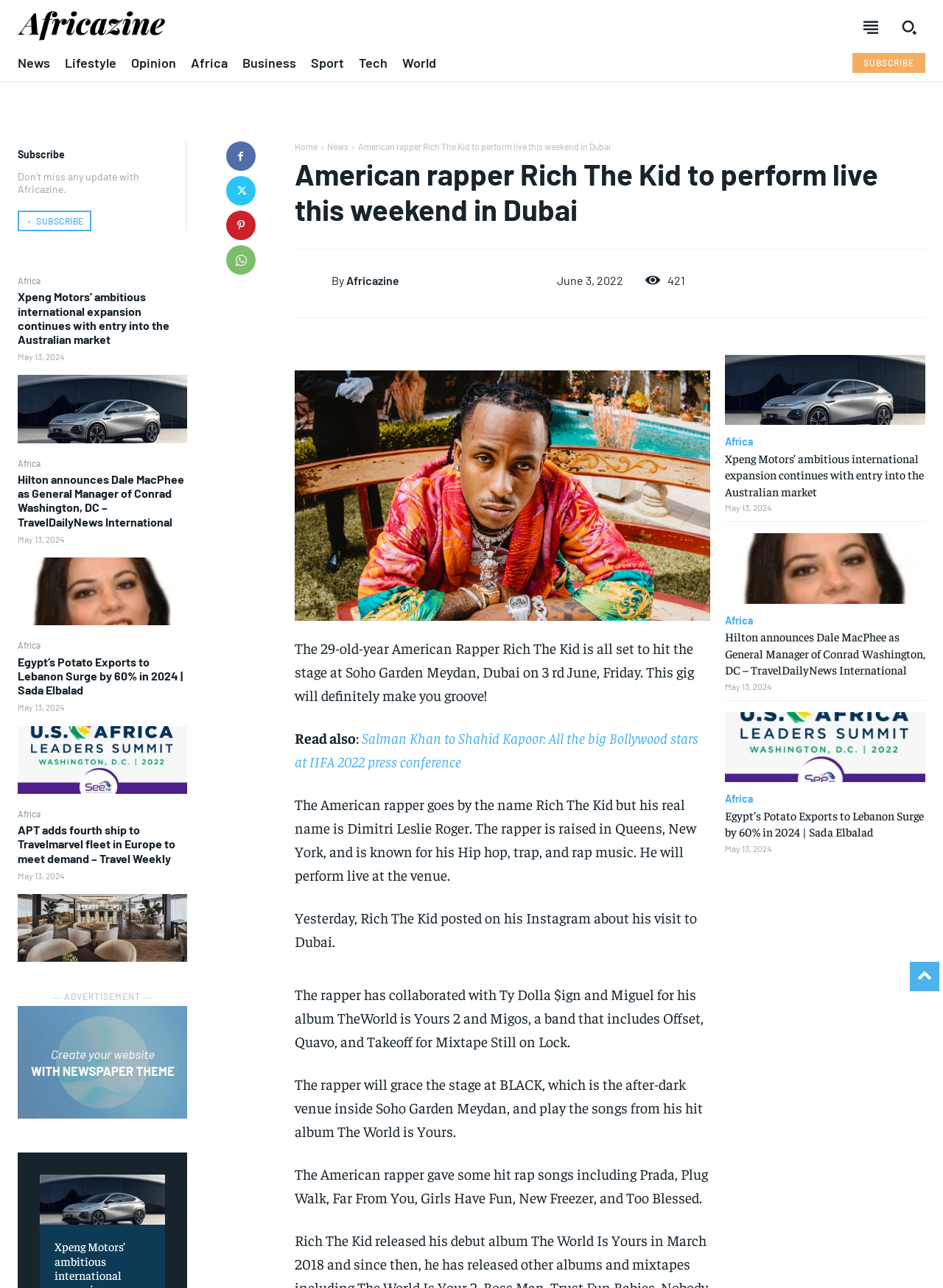Determine the coordinates of the bounding box for the clickable area needed to execute this instruction: "View NEWS articles".

[0.713, 0.132, 0.762, 0.149]